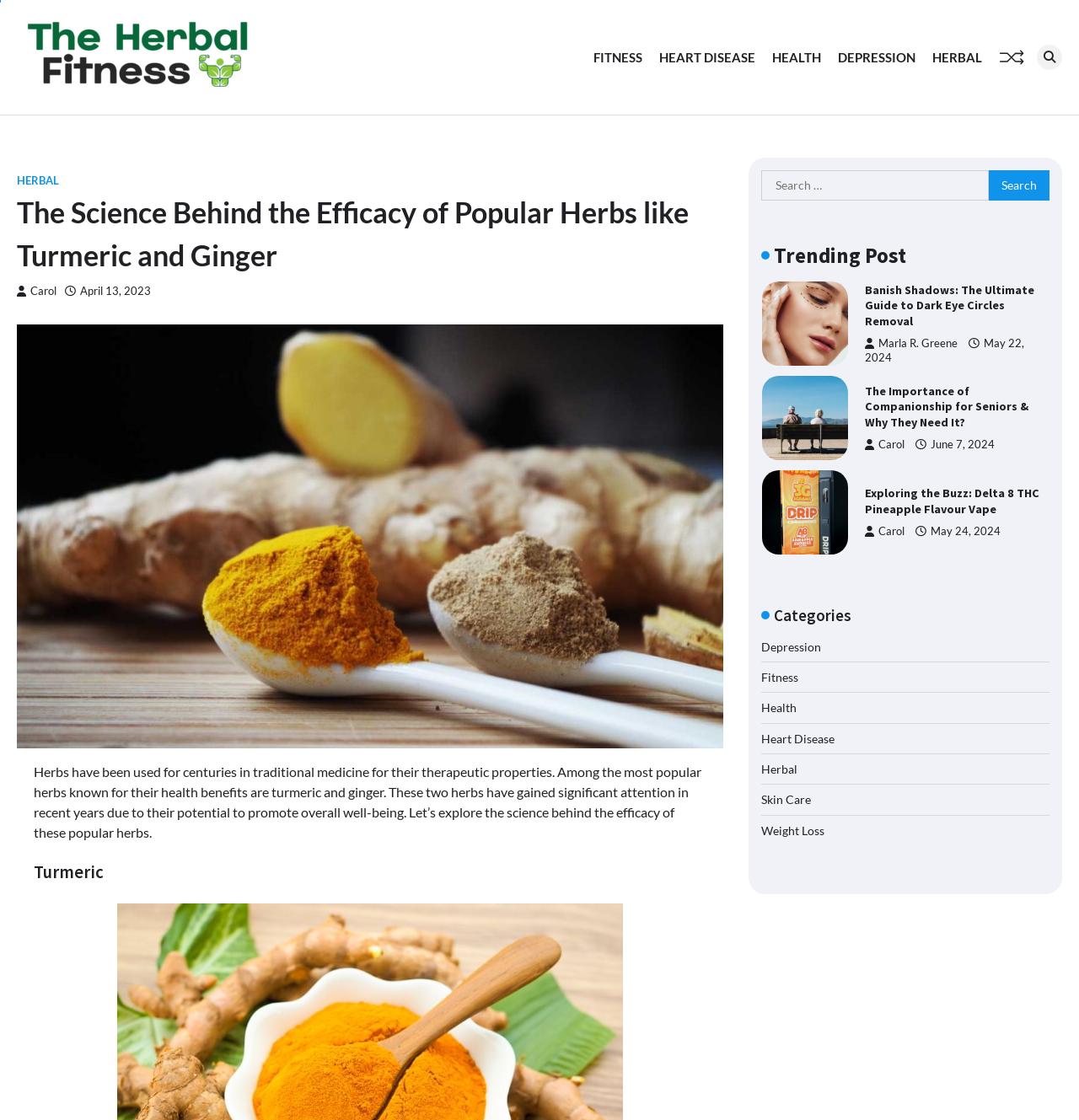Carefully examine the image and provide an in-depth answer to the question: What is the date of the post 'Exploring the Buzz: Delta 8 THC Pineapple Flavour Vape'?

The date of the post 'Exploring the Buzz: Delta 8 THC Pineapple Flavour Vape' can be found next to the author's name, which is May 24, 2024.